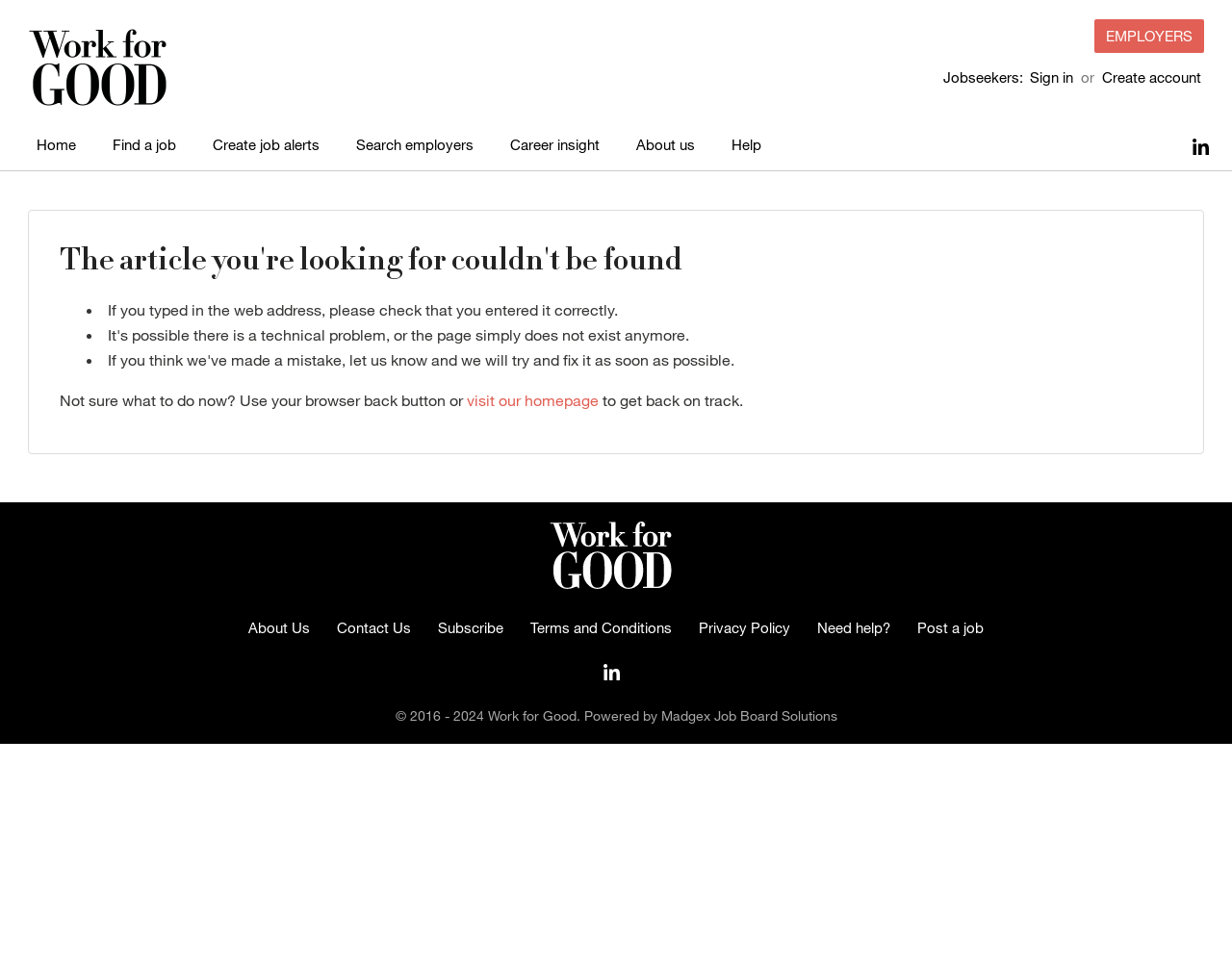Find the bounding box of the UI element described as: "csteinhoff@queensbury.com". The bounding box coordinates should be given as four float values between 0 and 1, i.e., [left, top, right, bottom].

None